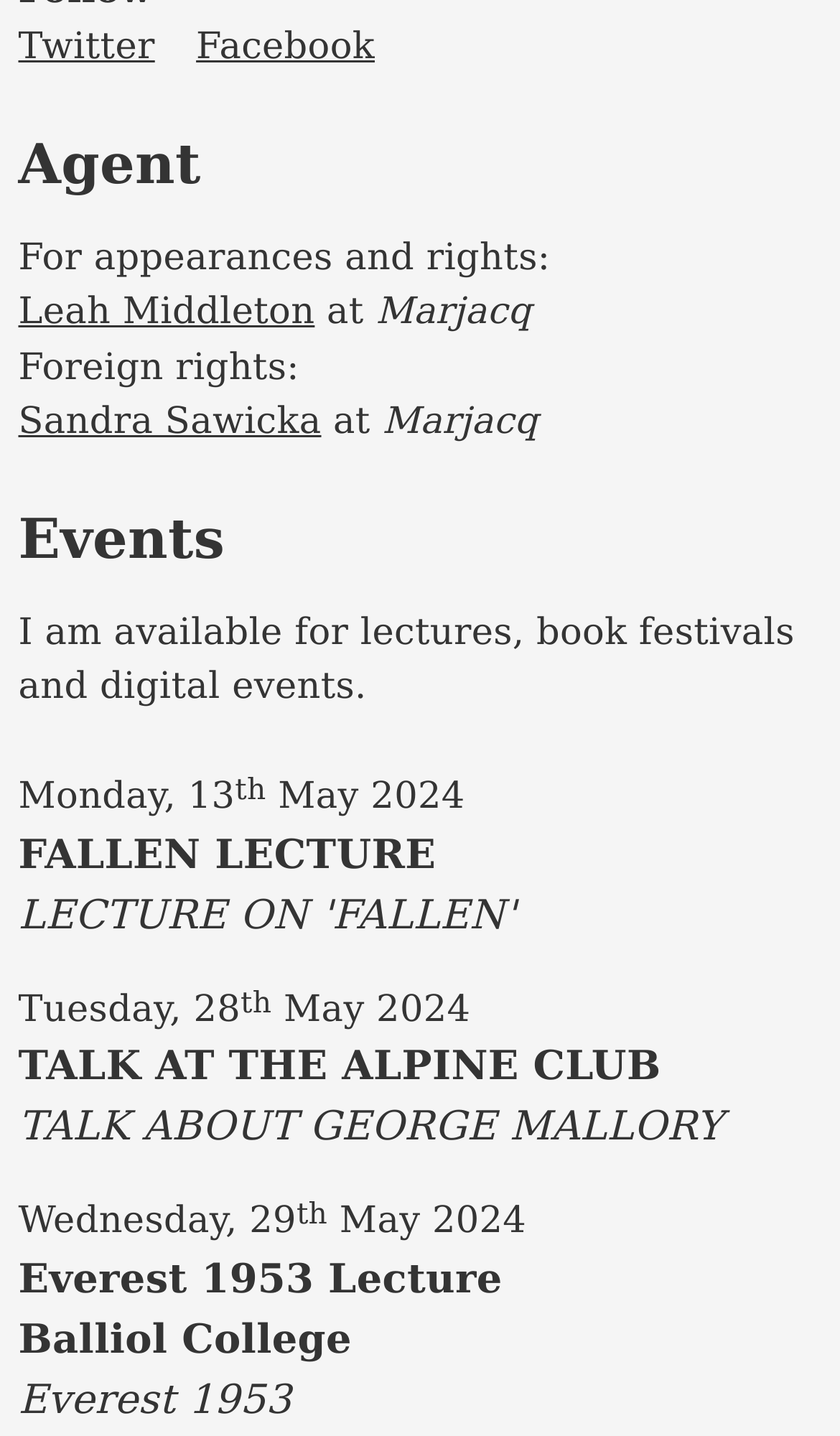Please determine the bounding box coordinates of the clickable area required to carry out the following instruction: "Learn more about the event on Monday, 13 May 2024". The coordinates must be four float numbers between 0 and 1, represented as [left, top, right, bottom].

[0.022, 0.541, 0.553, 0.571]